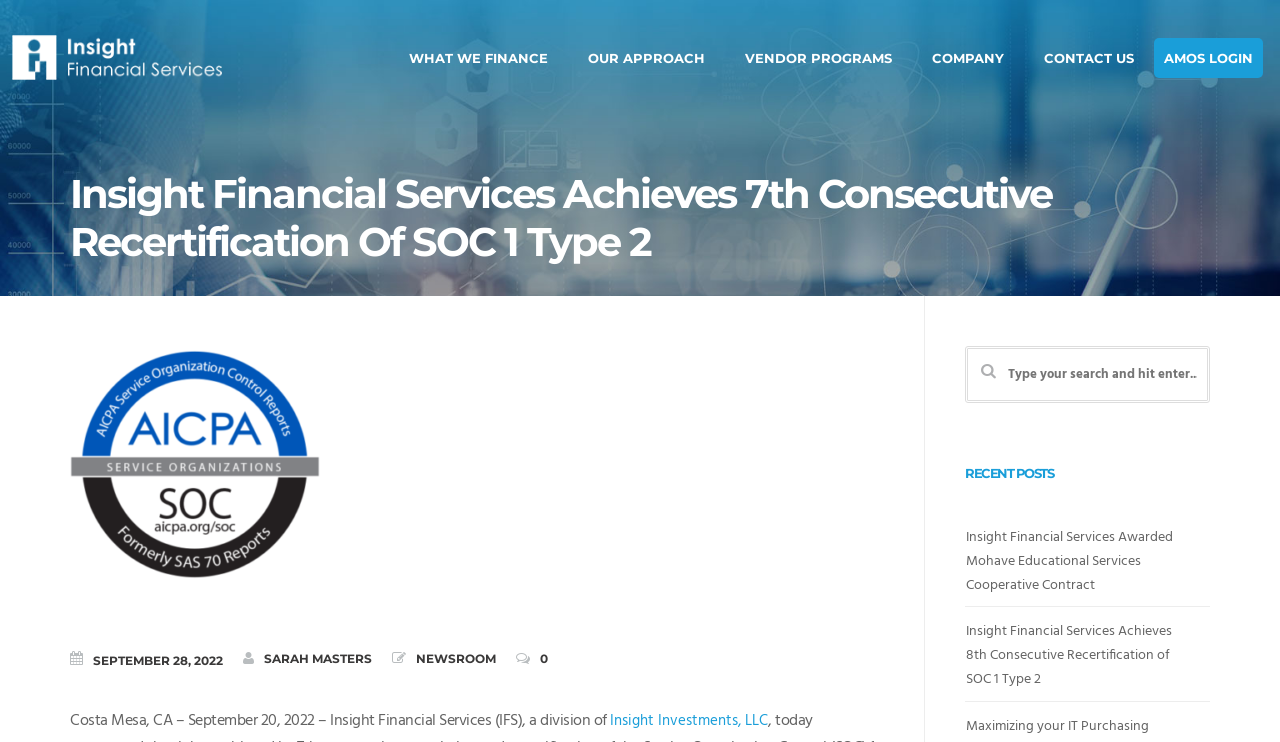What type of equipment does the company finance?
Please give a detailed answer to the question using the information shown in the image.

Based on the links provided in the webpage, such as 'IT Equipment', 'Healthcare Equipment', 'Education Technology', and others, it can be inferred that the company finances various types of equipment for different industries.